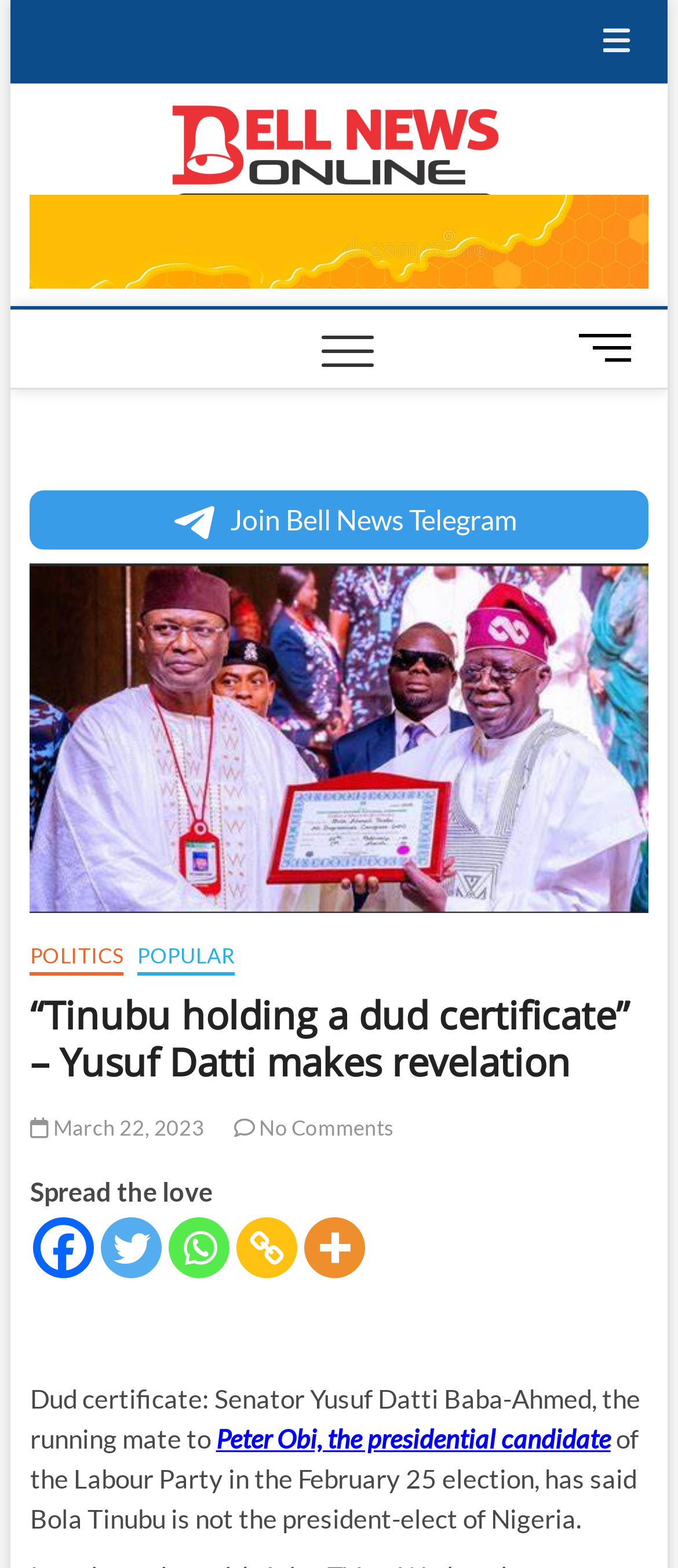Provide a brief response to the question using a single word or phrase: 
What is the name of the news website?

Bell News